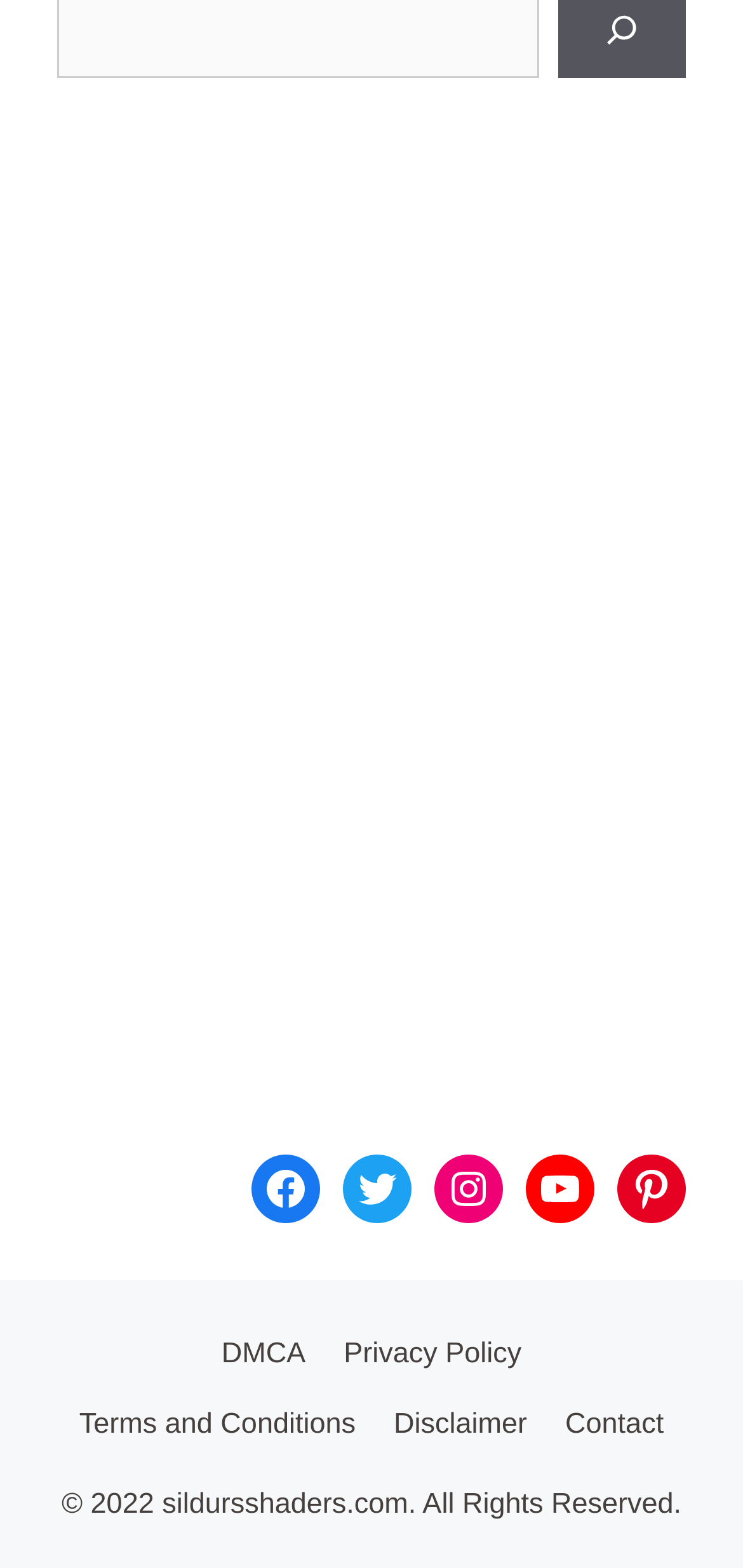Give a one-word or one-phrase response to the question: 
What is the purpose of the link 'DMCA' at the bottom of the webpage?

Digital Millennium Copyright Act